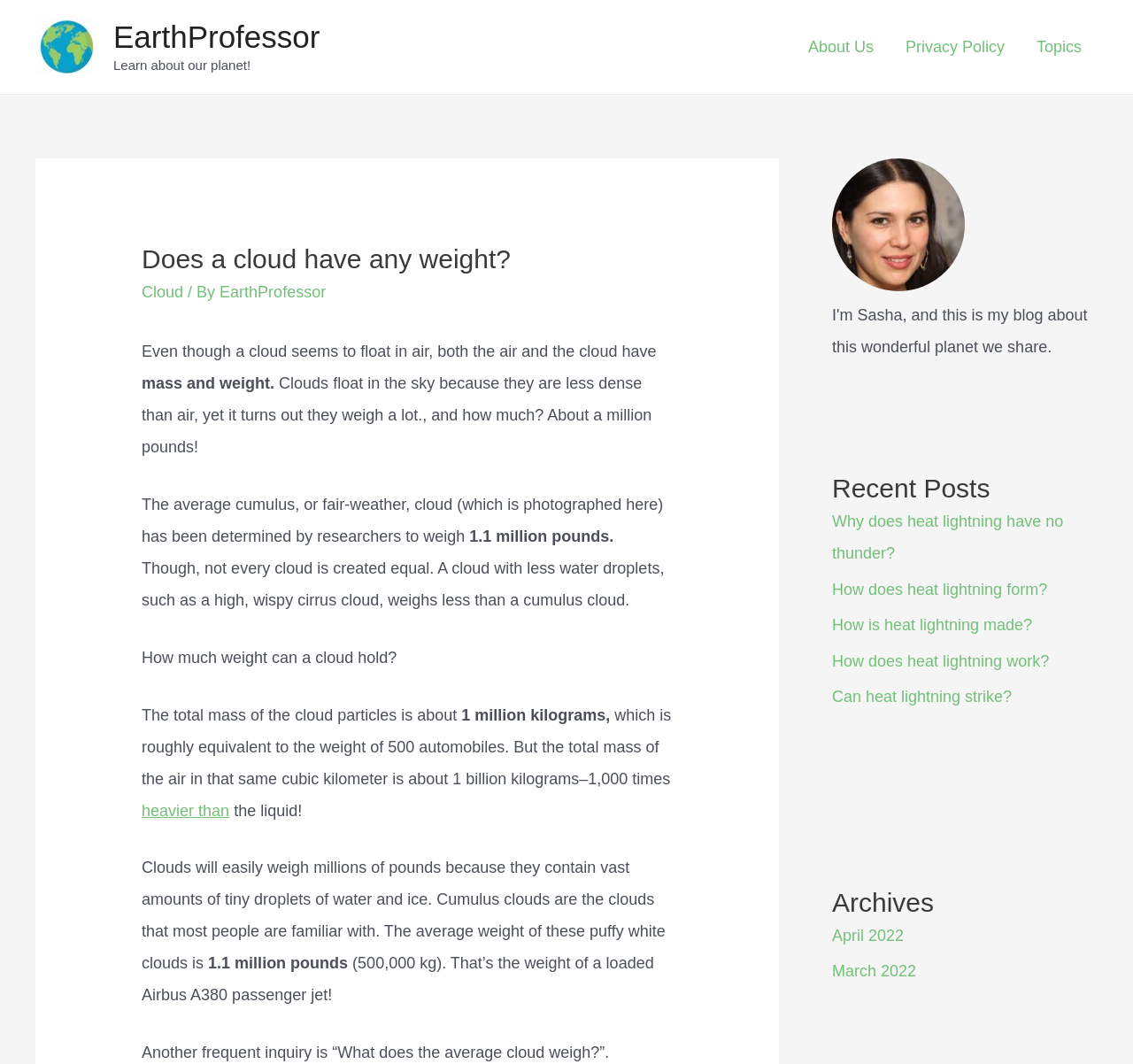Find the bounding box coordinates of the clickable element required to execute the following instruction: "Check the 'Recent Posts' section". Provide the coordinates as four float numbers between 0 and 1, i.e., [left, top, right, bottom].

[0.734, 0.443, 0.969, 0.475]